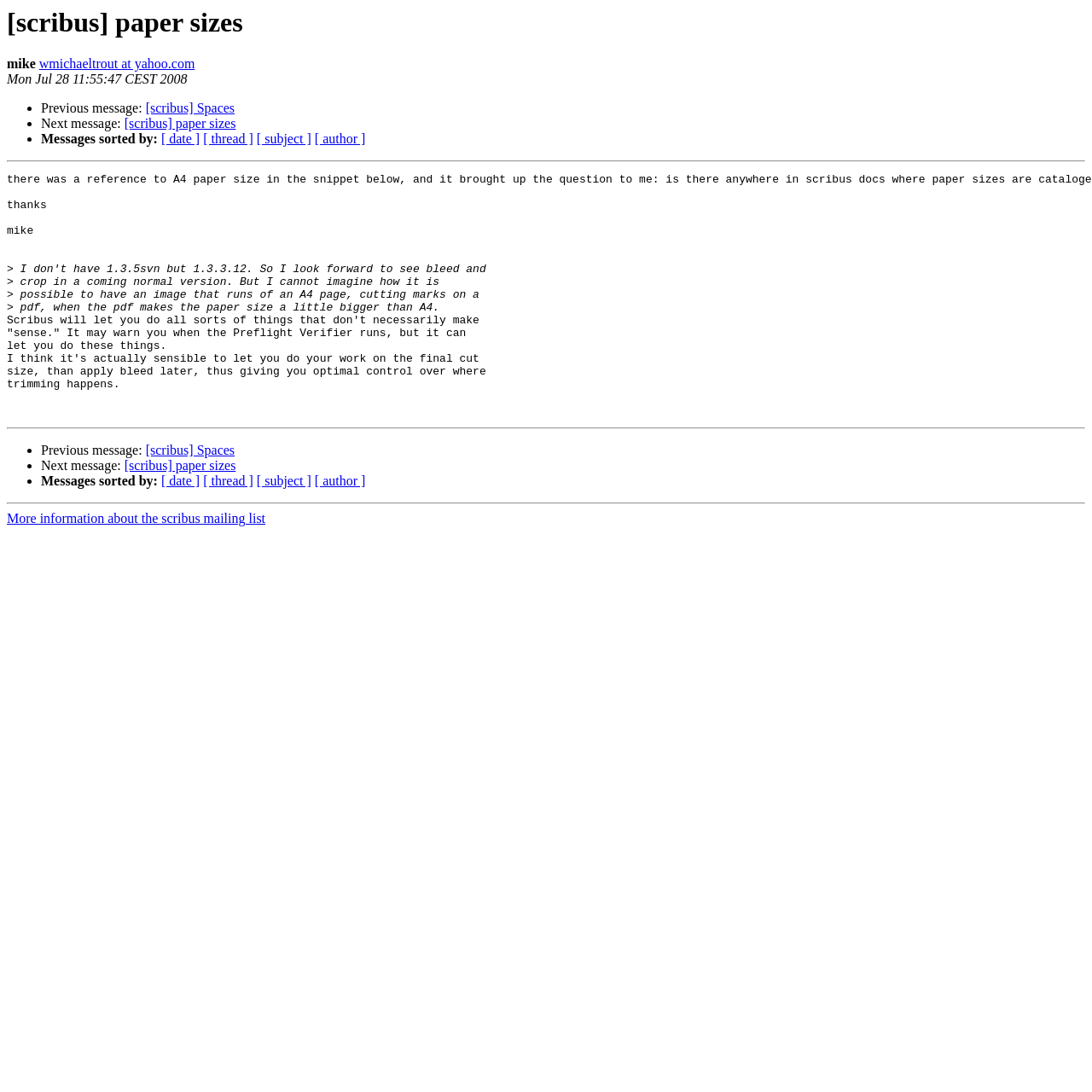Identify the bounding box coordinates necessary to click and complete the given instruction: "View previous message".

[0.038, 0.093, 0.133, 0.106]